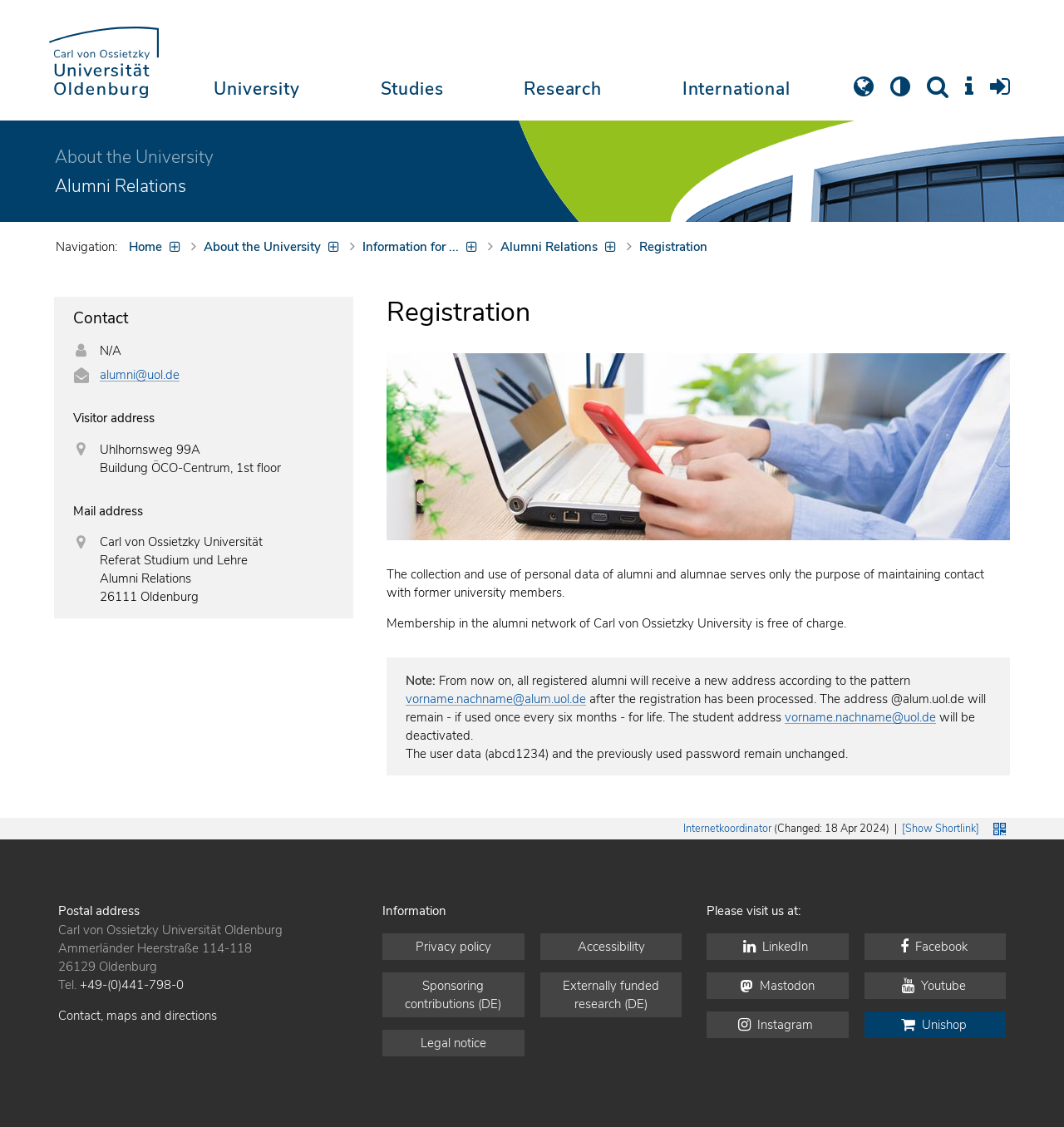Please find the bounding box coordinates of the element that you should click to achieve the following instruction: "Click on the 'Choose other language' link". The coordinates should be presented as four float numbers between 0 and 1: [left, top, right, bottom].

[0.424, 0.043, 0.543, 0.058]